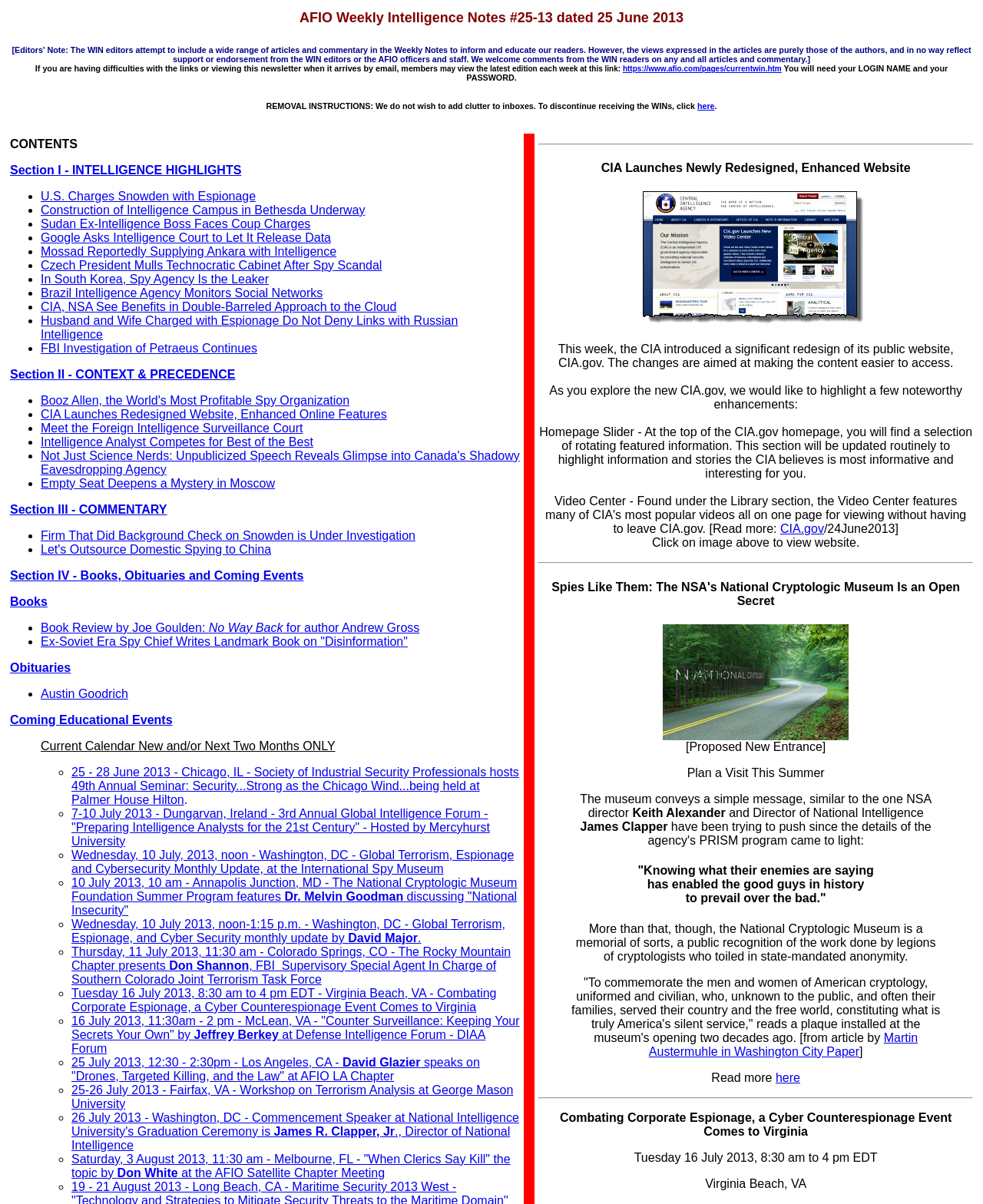Please pinpoint the bounding box coordinates for the region I should click to adhere to this instruction: "Explore the Section II - CONTEXT & PRECEDENCE".

[0.01, 0.305, 0.239, 0.316]